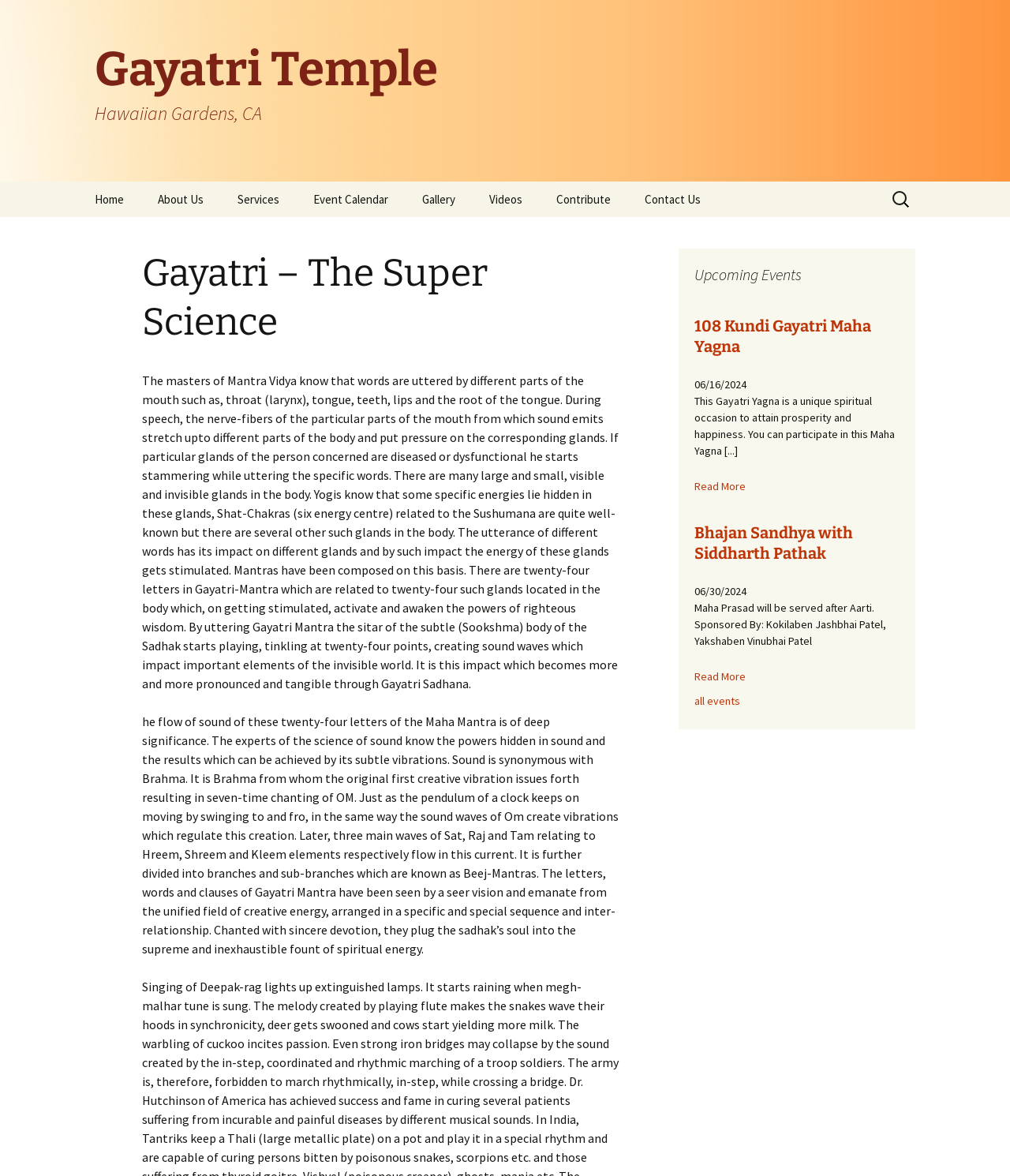What is the purpose of the Gayatri Mantra?
Using the details from the image, give an elaborate explanation to answer the question.

After analyzing the static text elements, I found a passage that explains the purpose of the Gayatri Mantra. It states that the mantra is composed to stimulate the energy of specific glands in the body, which are related to the 24 letters of the mantra.